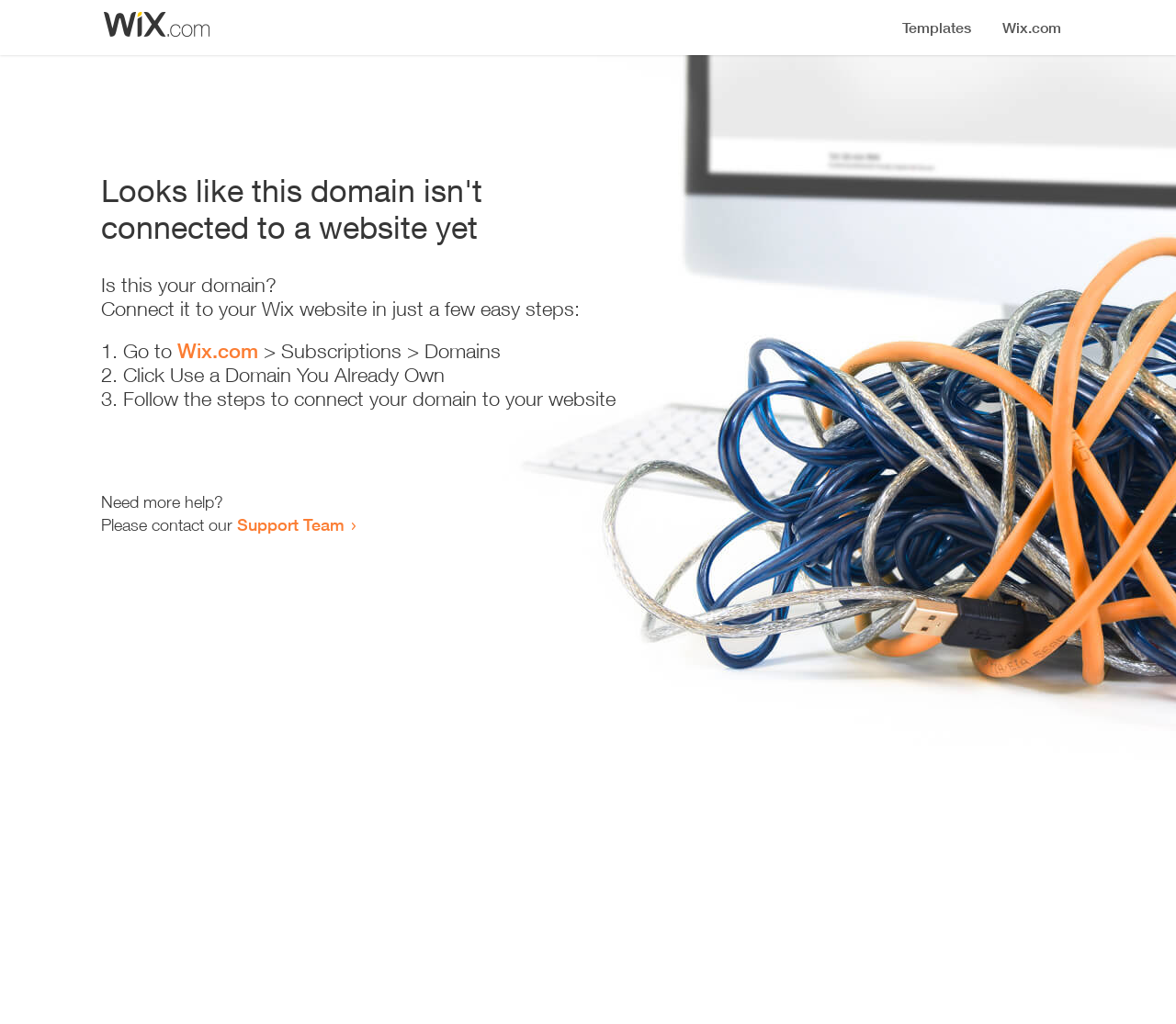Provide a brief response to the question using a single word or phrase: 
Where can I get more help?

Support Team